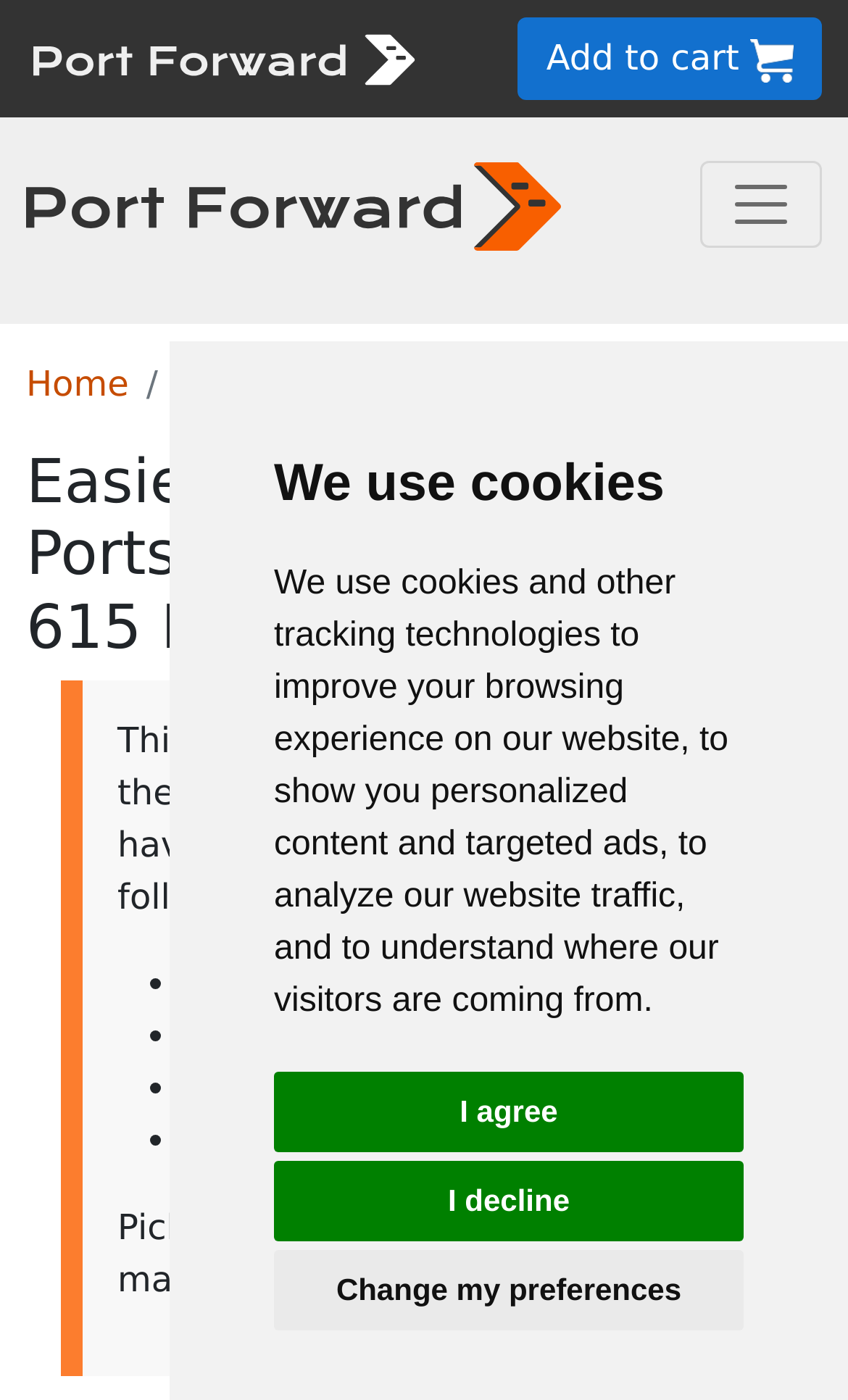What is the logo color scheme?
Answer the question with as much detail as possible.

The webpage features two logo color schemes, white and dark, as indicated by the image elements 'Port forward name logo in white' and 'port forward logo in dark'.